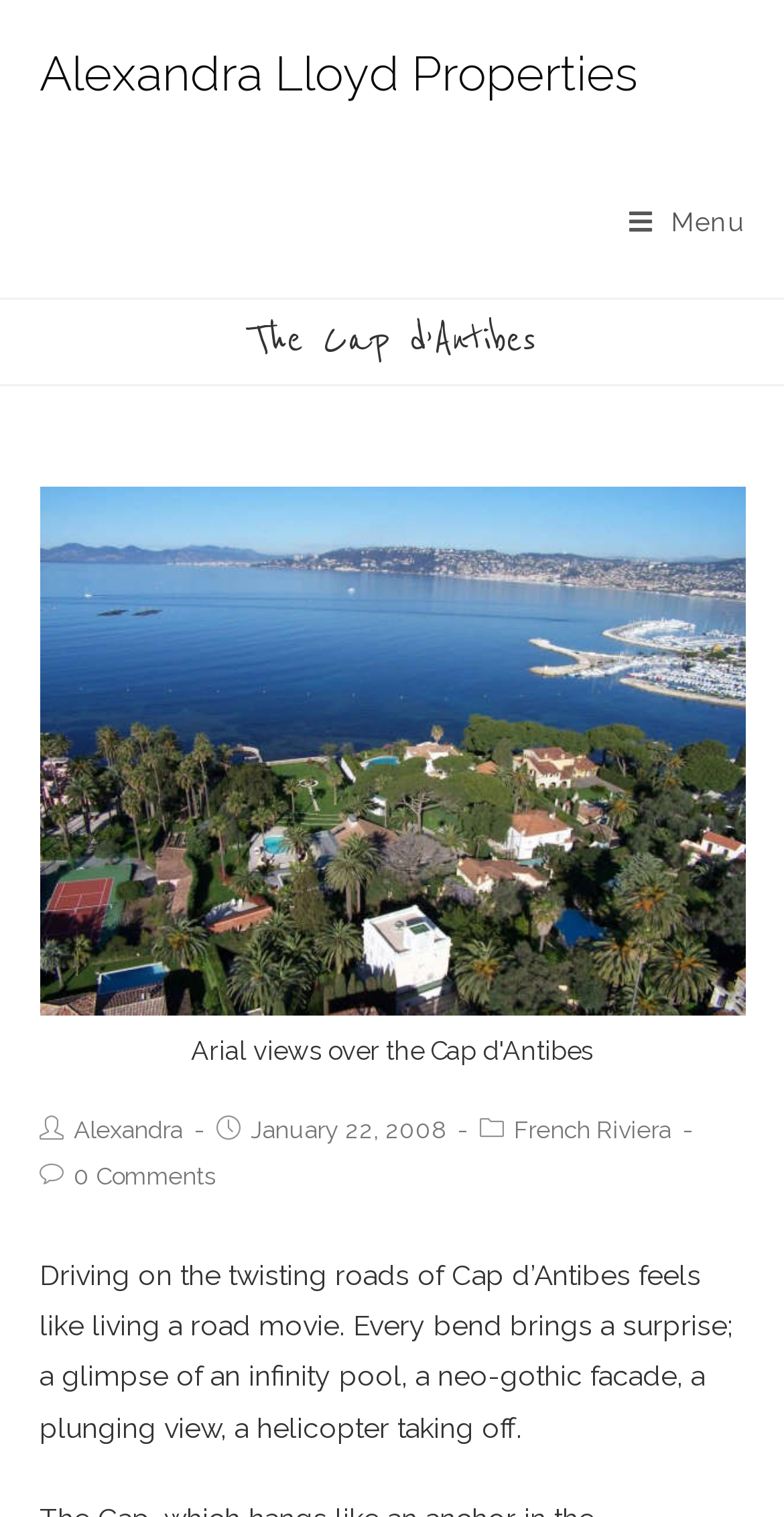Please find the bounding box for the UI element described by: "Alexandra Lloyd Properties".

[0.05, 0.03, 0.814, 0.068]